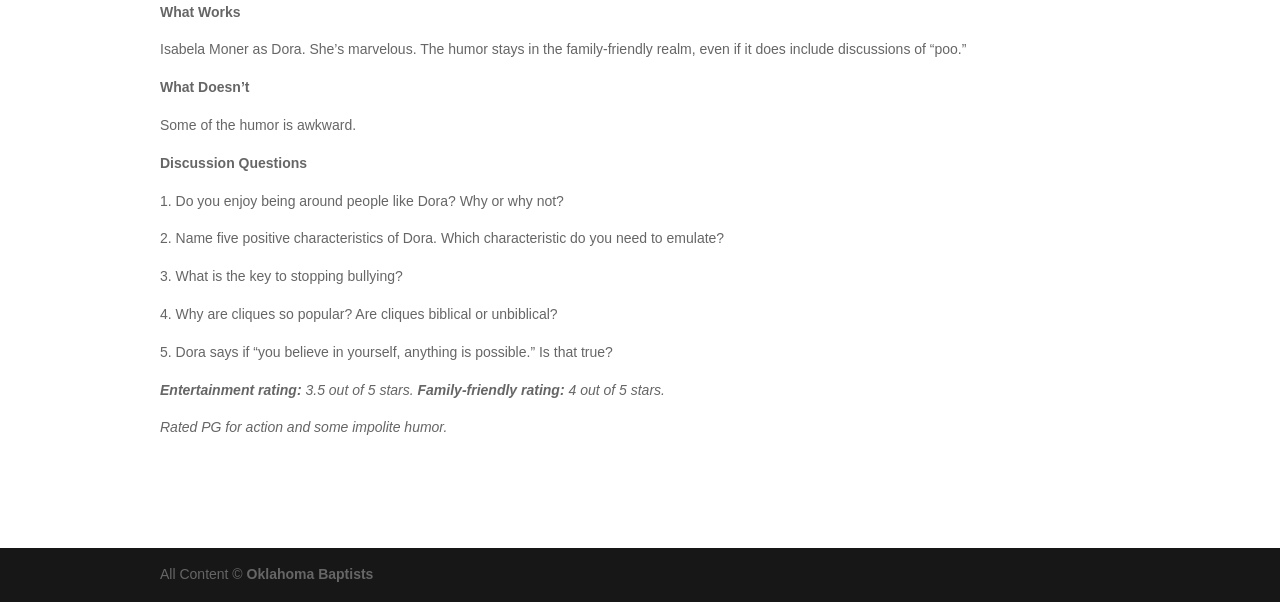Use a single word or phrase to answer the question: 
What is the rating of the movie?

PG